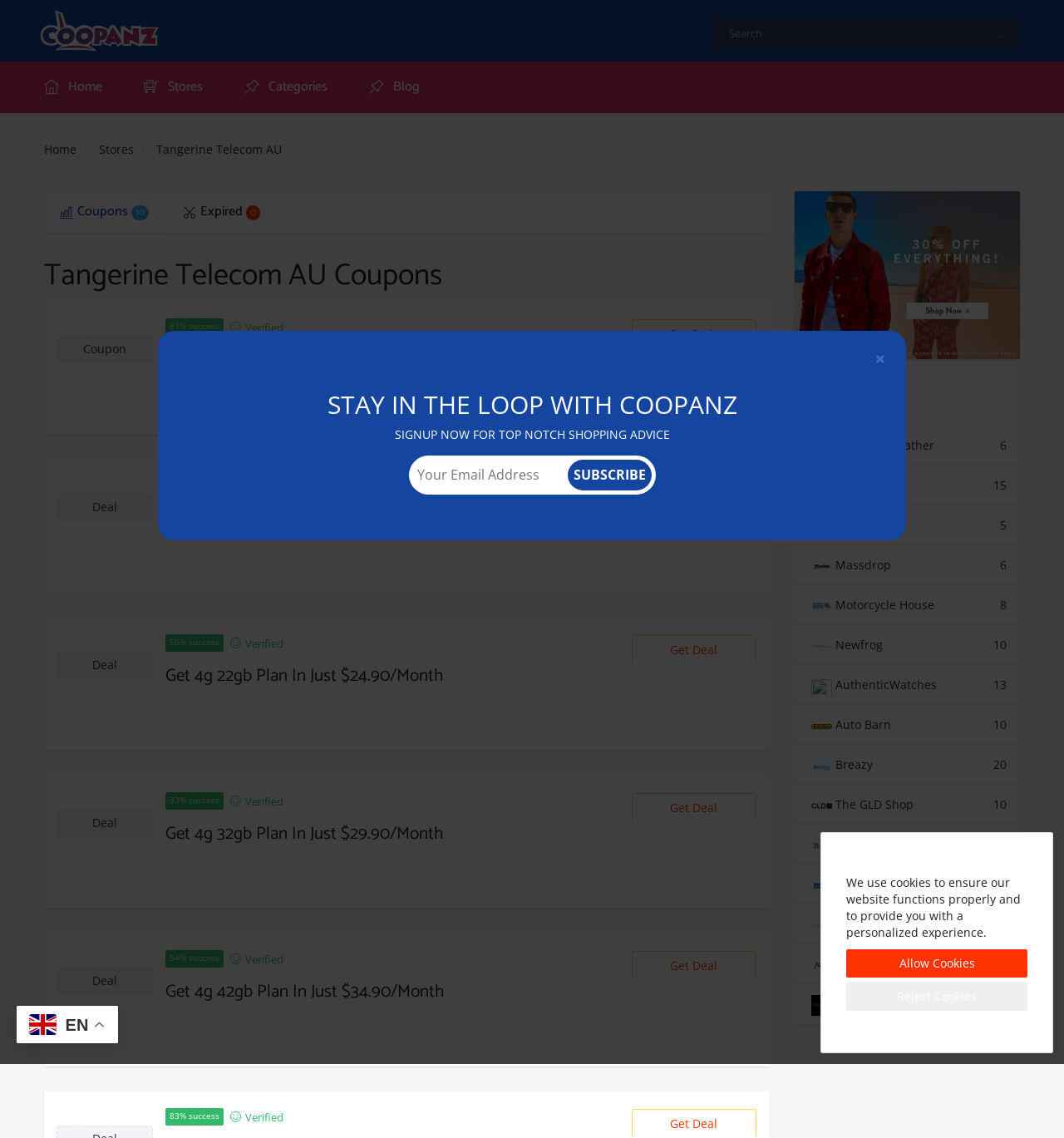Determine the bounding box for the described HTML element: "FireVapor 8". Ensure the coordinates are four float numbers between 0 and 1 in the format [left, top, right, bottom].

[0.747, 0.865, 0.958, 0.9]